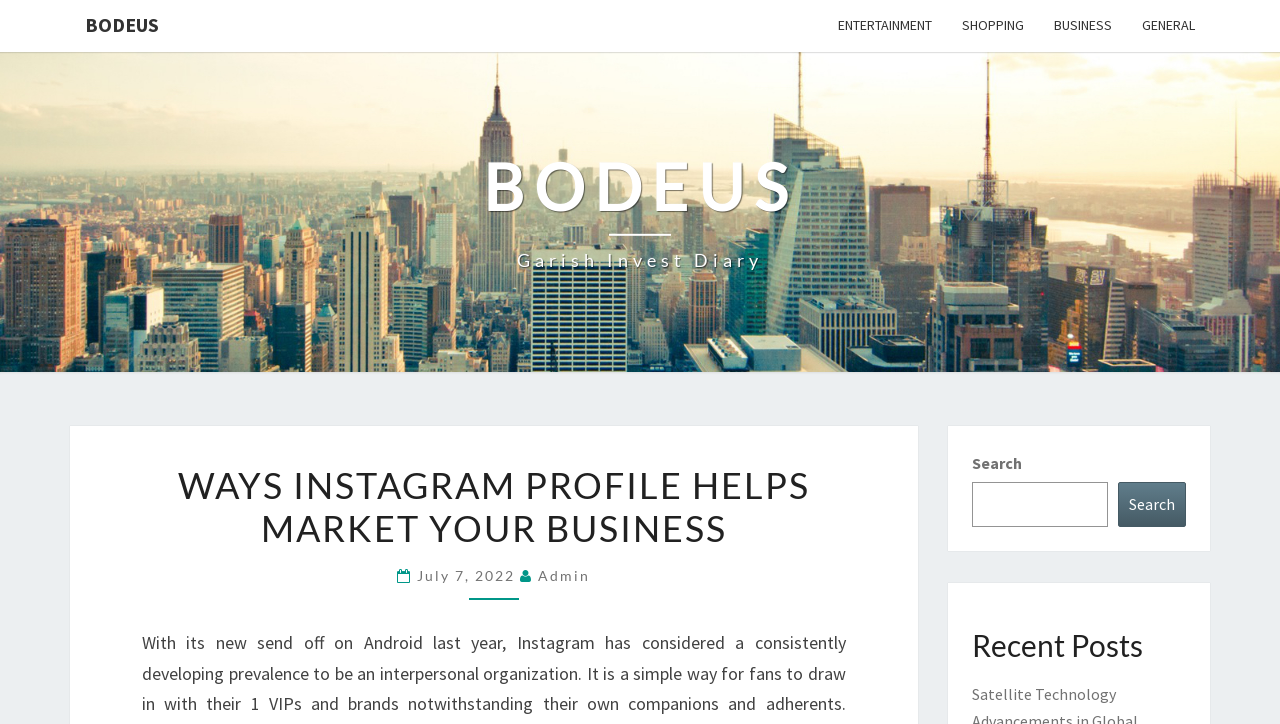Predict the bounding box coordinates of the UI element that matches this description: "parent_node: Search name="s"". The coordinates should be in the format [left, top, right, bottom] with each value between 0 and 1.

[0.759, 0.666, 0.866, 0.728]